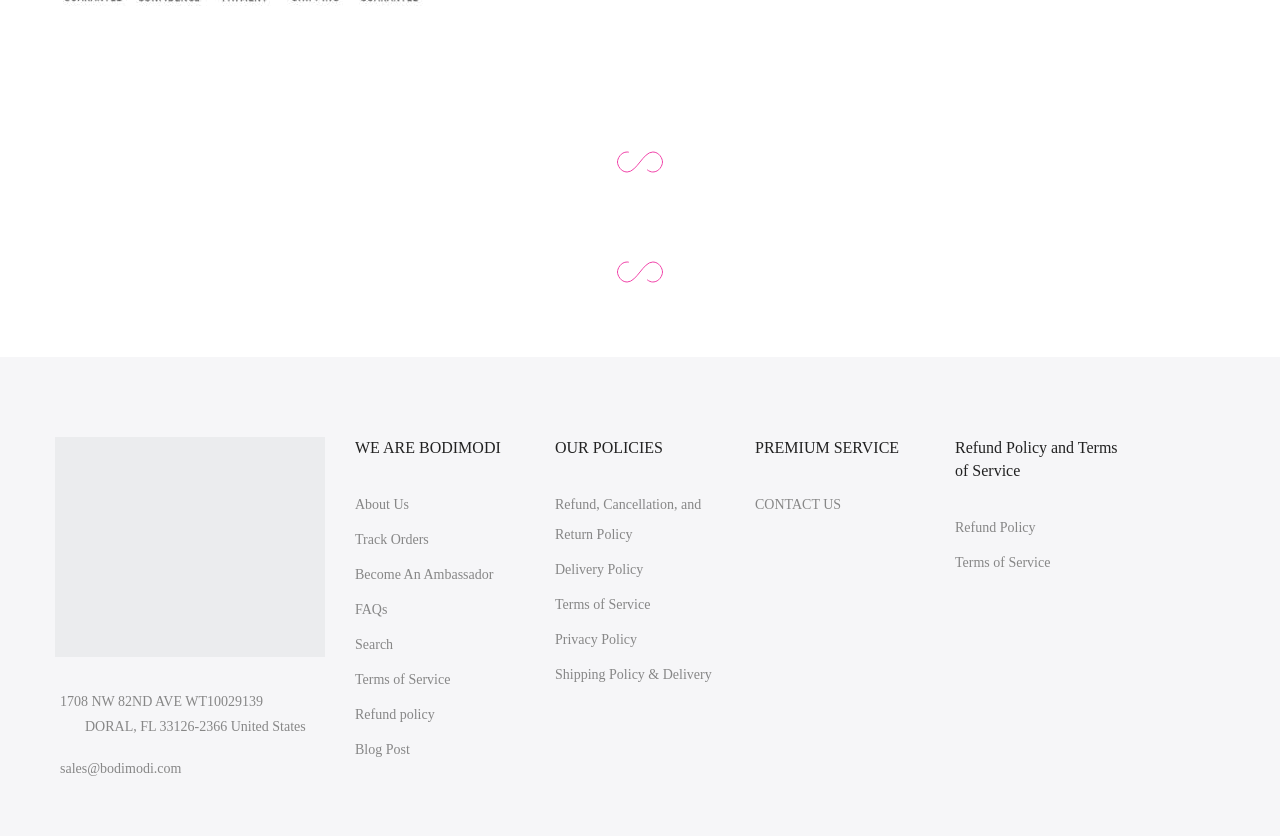Using the information in the image, give a detailed answer to the following question: What is the purpose of the 'CONTACT US' link?

The 'CONTACT US' link is located in the 'PREMIUM SERVICE' section of the webpage, suggesting that it is intended for users to get in touch with BodiModi for premium services or inquiries.